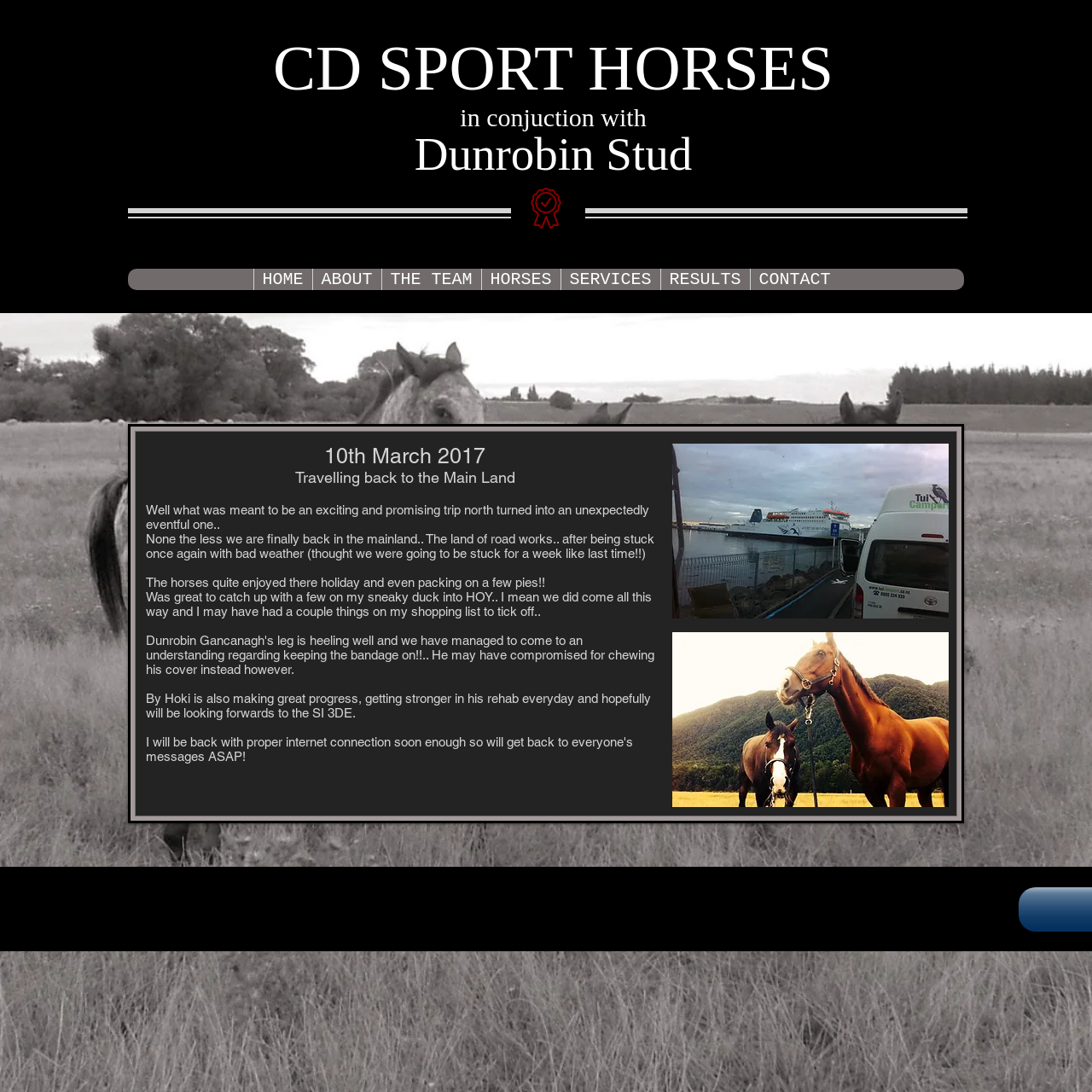Please identify the bounding box coordinates of the element I should click to complete this instruction: 'Open the slide show gallery'. The coordinates should be given as four float numbers between 0 and 1, like this: [left, top, right, bottom].

[0.616, 0.406, 0.869, 0.566]